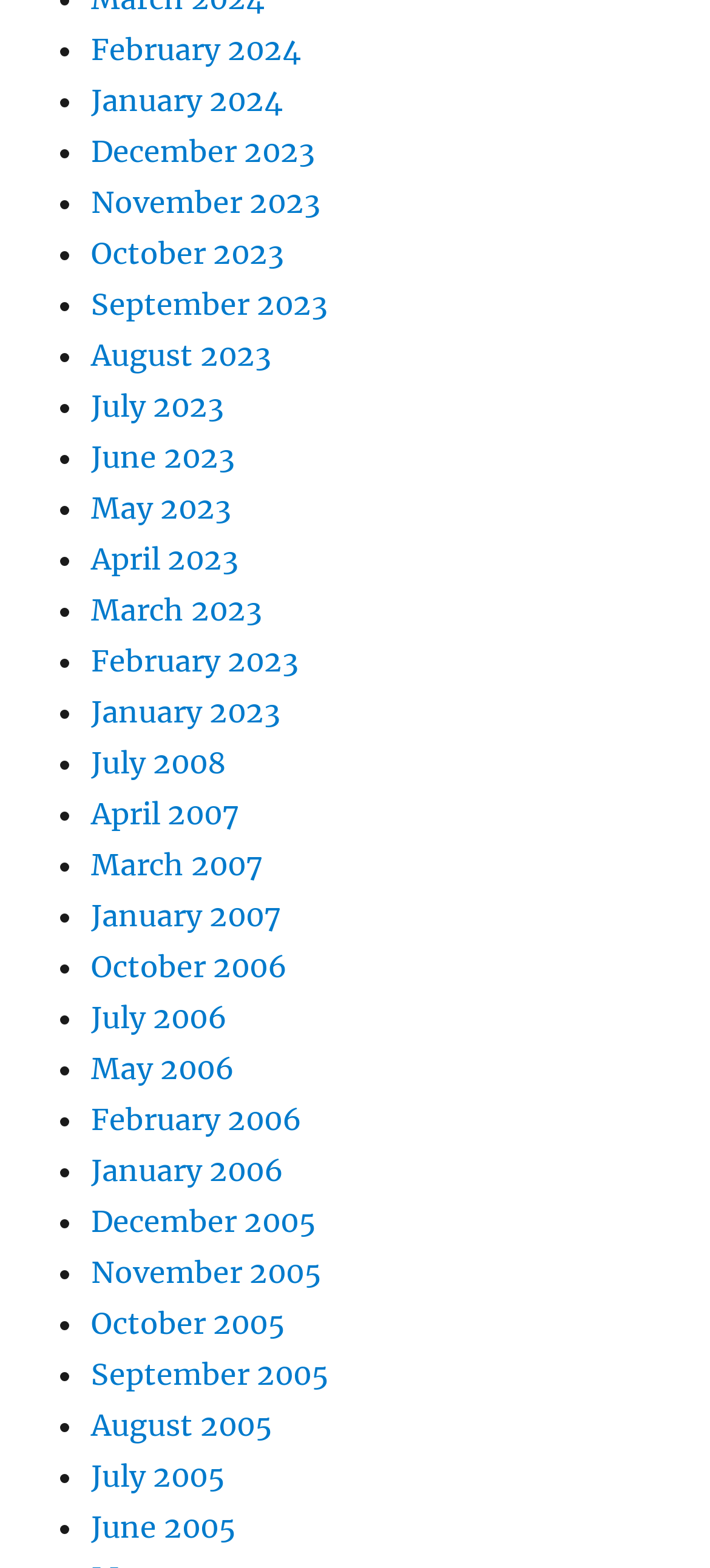Is July 2005 above July 2006?
Examine the image and give a concise answer in one word or a short phrase.

Yes